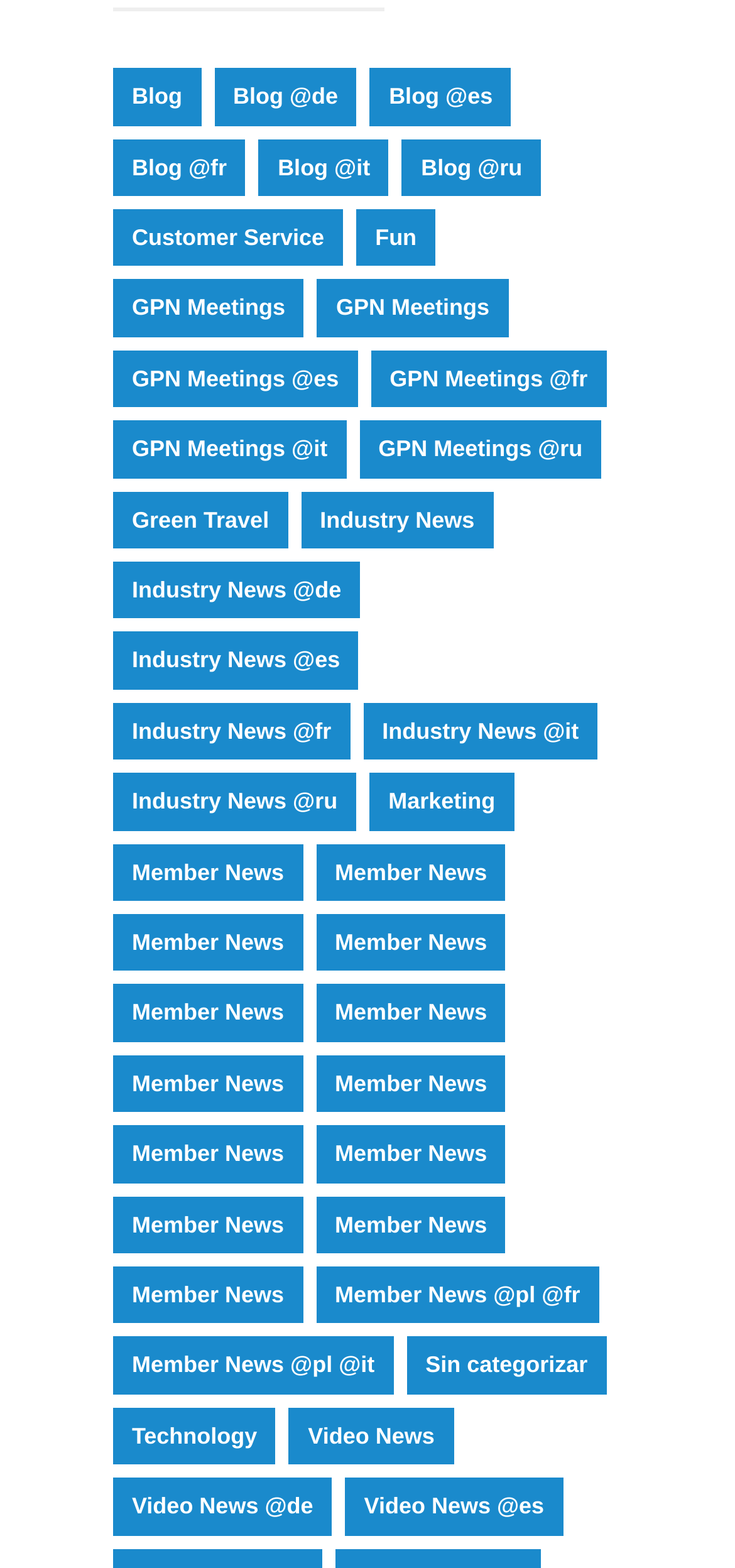Please mark the clickable region by giving the bounding box coordinates needed to complete this instruction: "Read industry news".

[0.41, 0.313, 0.671, 0.35]